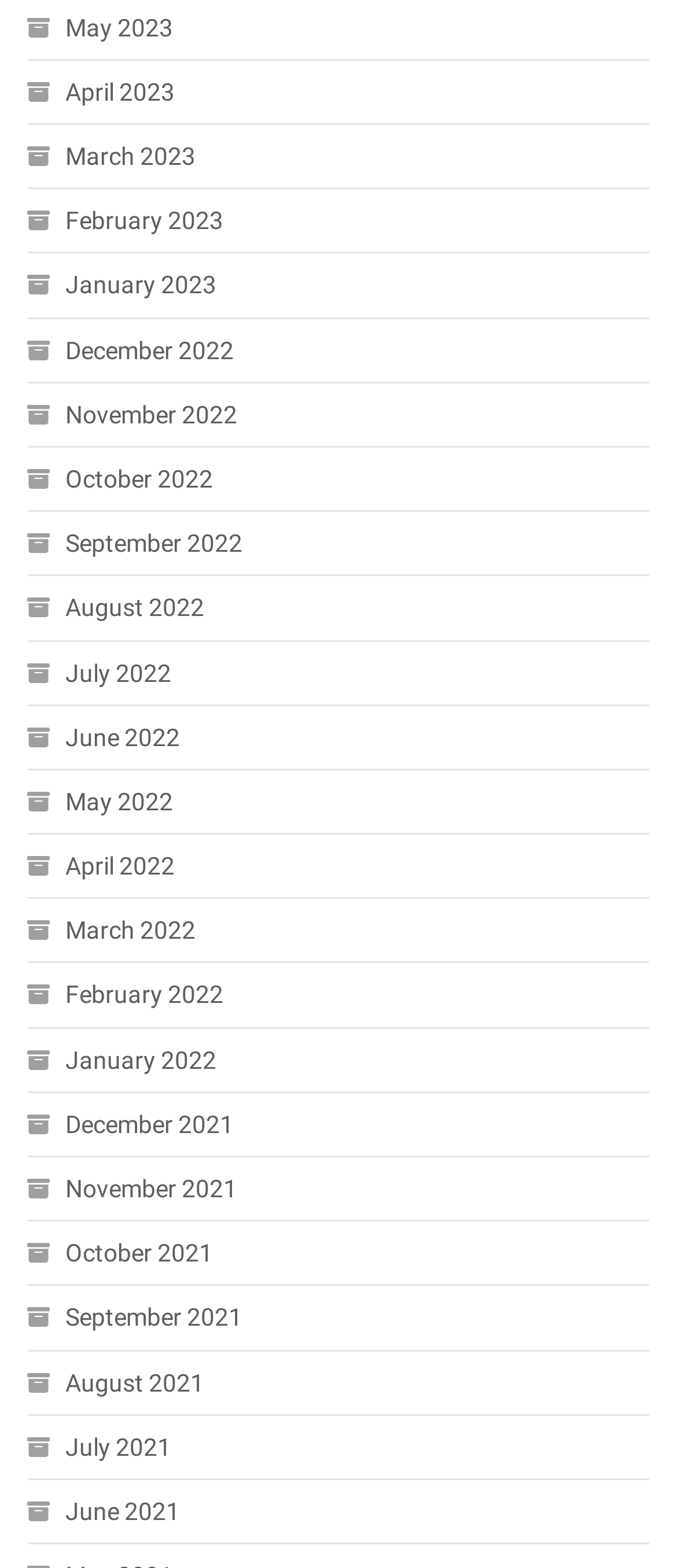Can you give a comprehensive explanation to the question given the content of the image?
What is the most recent month listed?

I determined the most recent month by looking at the list of links with month and year labels. The link with the highest year and month value is 'May 2023', which is located at the top of the list.